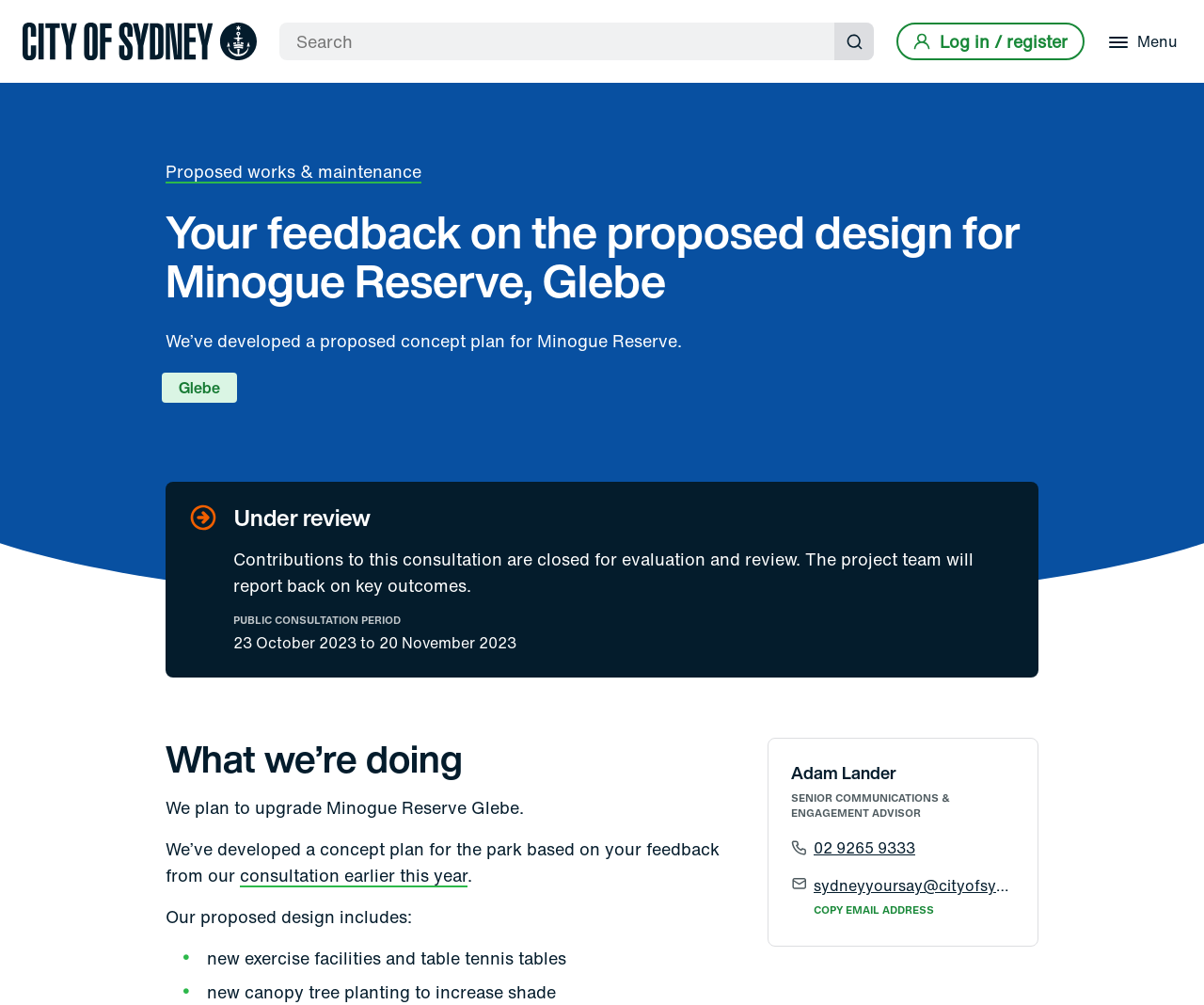Refer to the image and answer the question with as much detail as possible: How many new facilities are mentioned in the proposed design?

I found the number of new facilities by reading the text 'Our proposed design includes: new exercise facilities and table tennis tables, new canopy tree planting to increase shade'. There are two new facilities mentioned: exercise facilities and table tennis tables, and canopy tree planting.